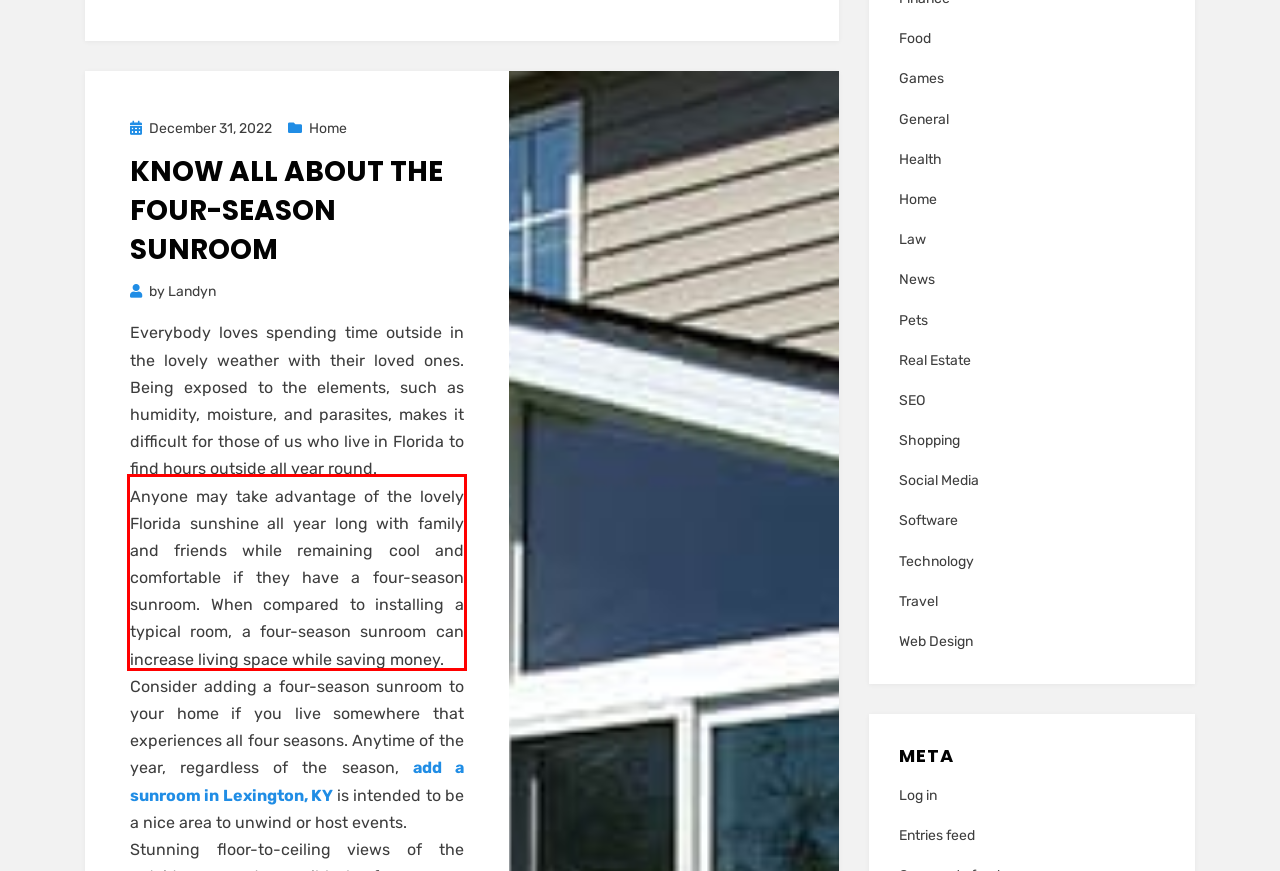Please extract the text content from the UI element enclosed by the red rectangle in the screenshot.

Anyone may take advantage of the lovely Florida sunshine all year long with family and friends while remaining cool and comfortable if they have a four-season sunroom. When compared to installing a typical room, a four-season sunroom can increase living space while saving money.